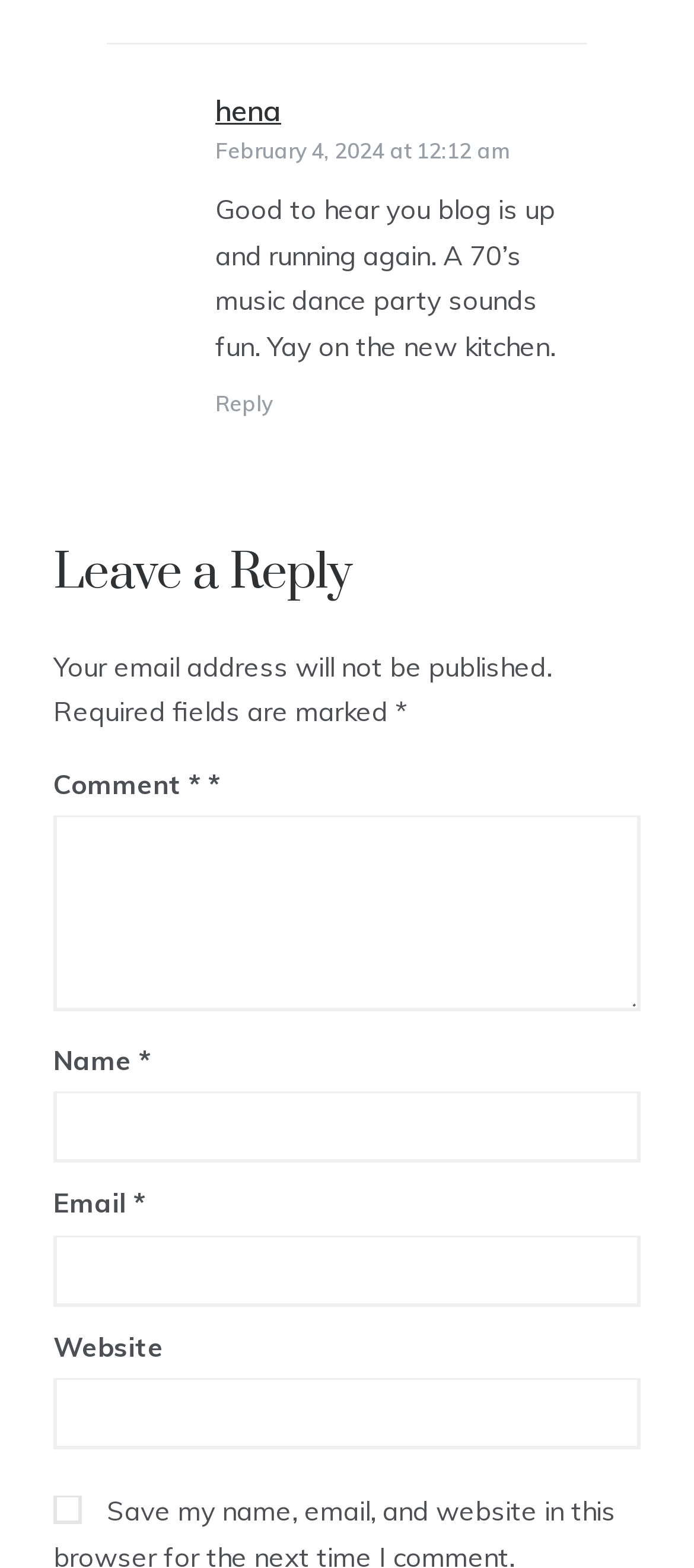Can you find the bounding box coordinates for the element that needs to be clicked to execute this instruction: "click on the reply link"? The coordinates should be given as four float numbers between 0 and 1, i.e., [left, top, right, bottom].

[0.31, 0.249, 0.392, 0.266]